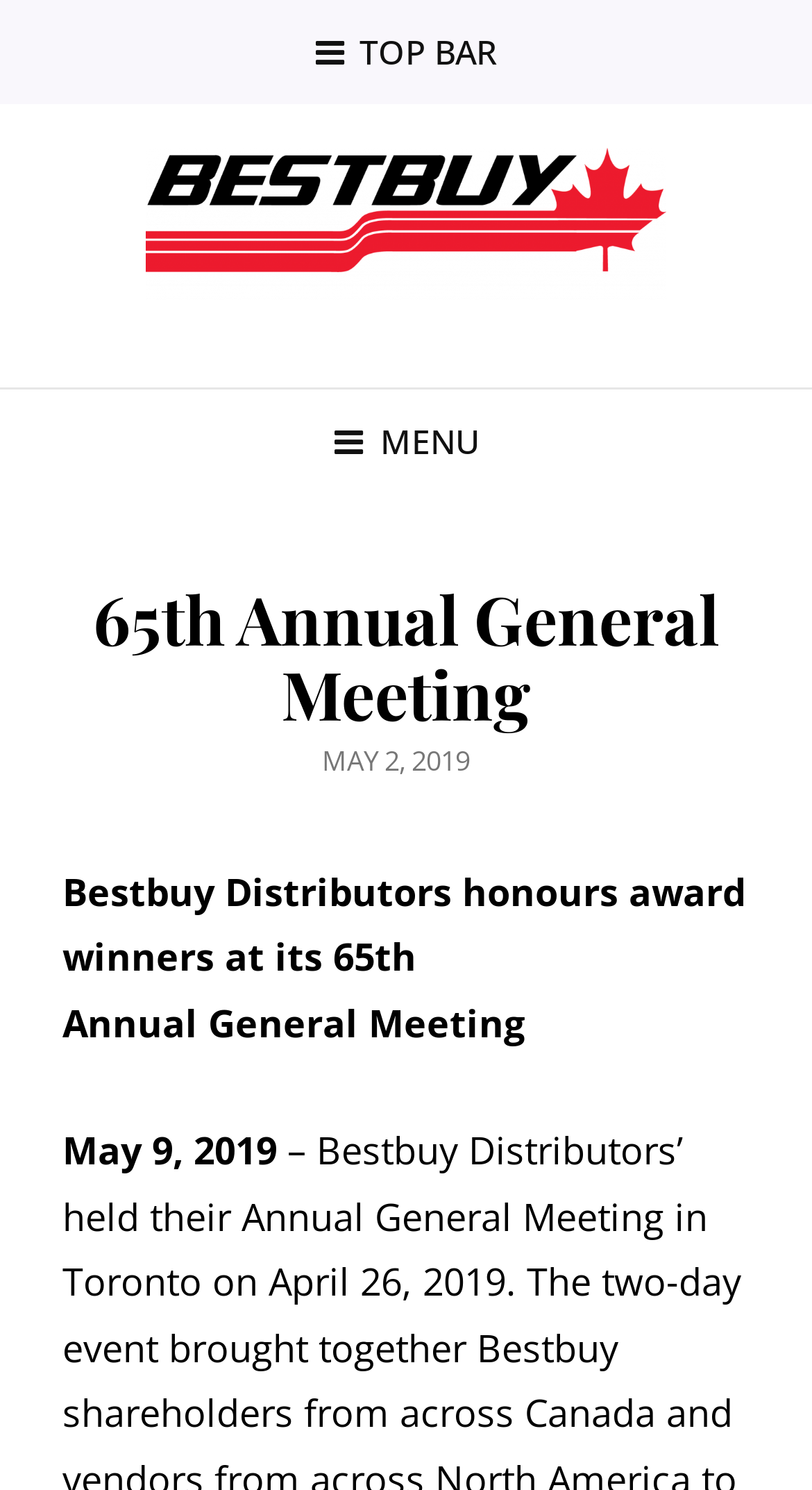Locate the bounding box coordinates of the UI element described by: "Menu". The bounding box coordinates should consist of four float numbers between 0 and 1, i.e., [left, top, right, bottom].

[0.365, 0.262, 0.635, 0.332]